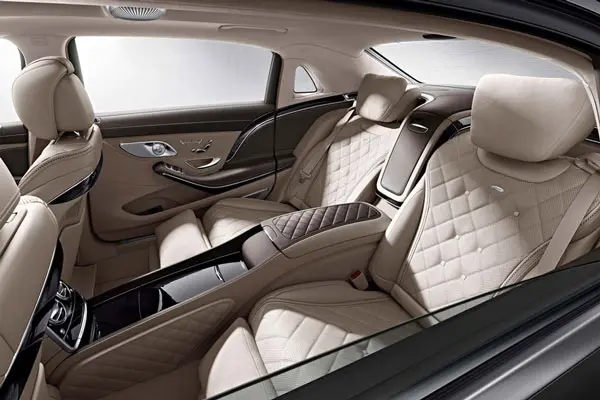Give a thorough caption of the image, focusing on all visible elements.

The image showcases the luxurious interior of a Mercedes S500 Maybach, highlighting its opulent design and comfort features. The spacious cabin is adorned with sumptuous, quilted beige leather seats that offer both elegance and relaxation. The front and rear seats are ergonomically designed, complete with headrests and ample legroom, providing a first-class travel experience for passengers. The refined style is complemented by sleek dashboard elements and sophisticated ambient lighting, creating an inviting atmosphere. This luxurious car is ideal for special occasions such as weddings or corporate events, where comfort and elegance are paramount.